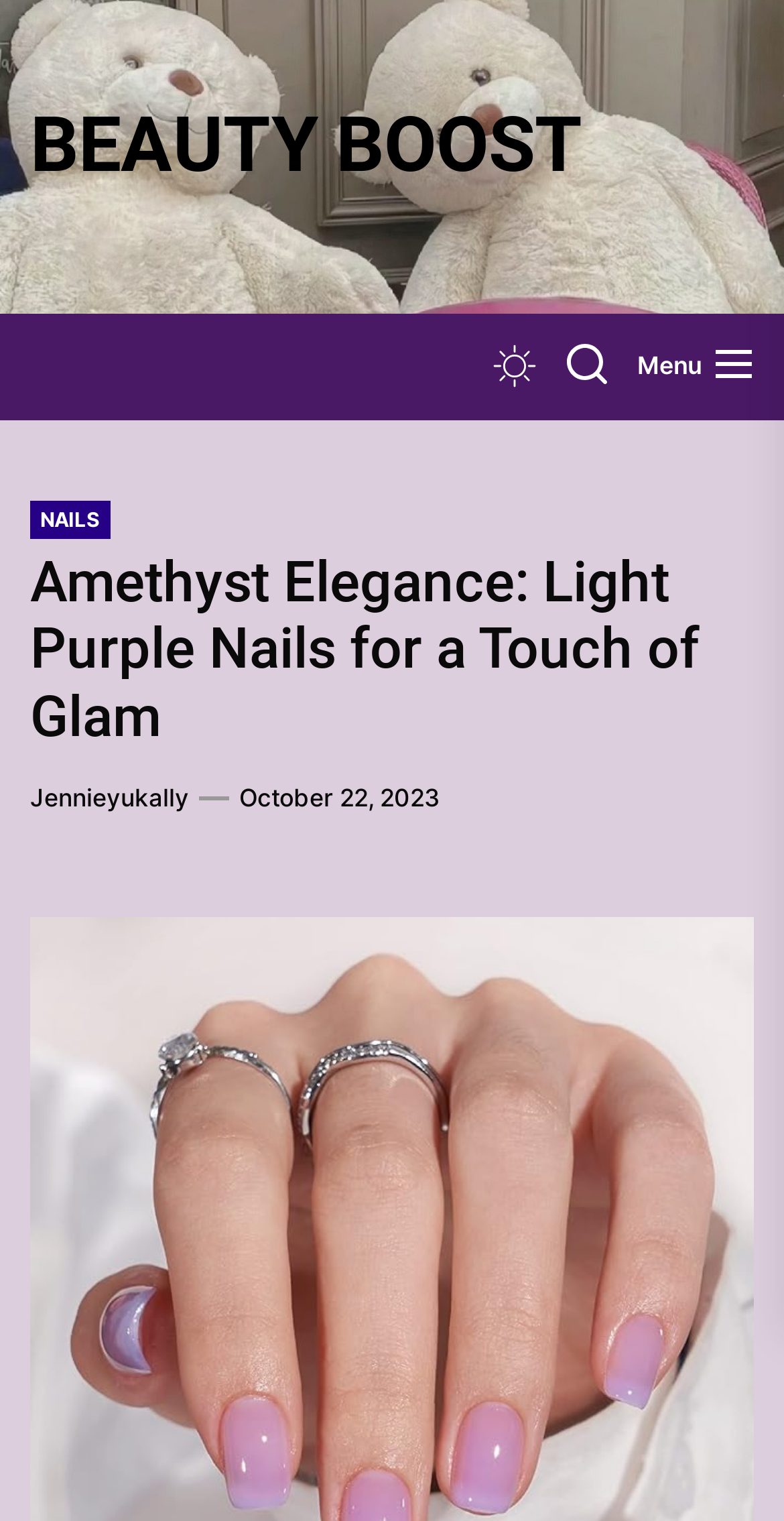Provide your answer to the question using just one word or phrase: How many buttons are in the top navigation bar?

3